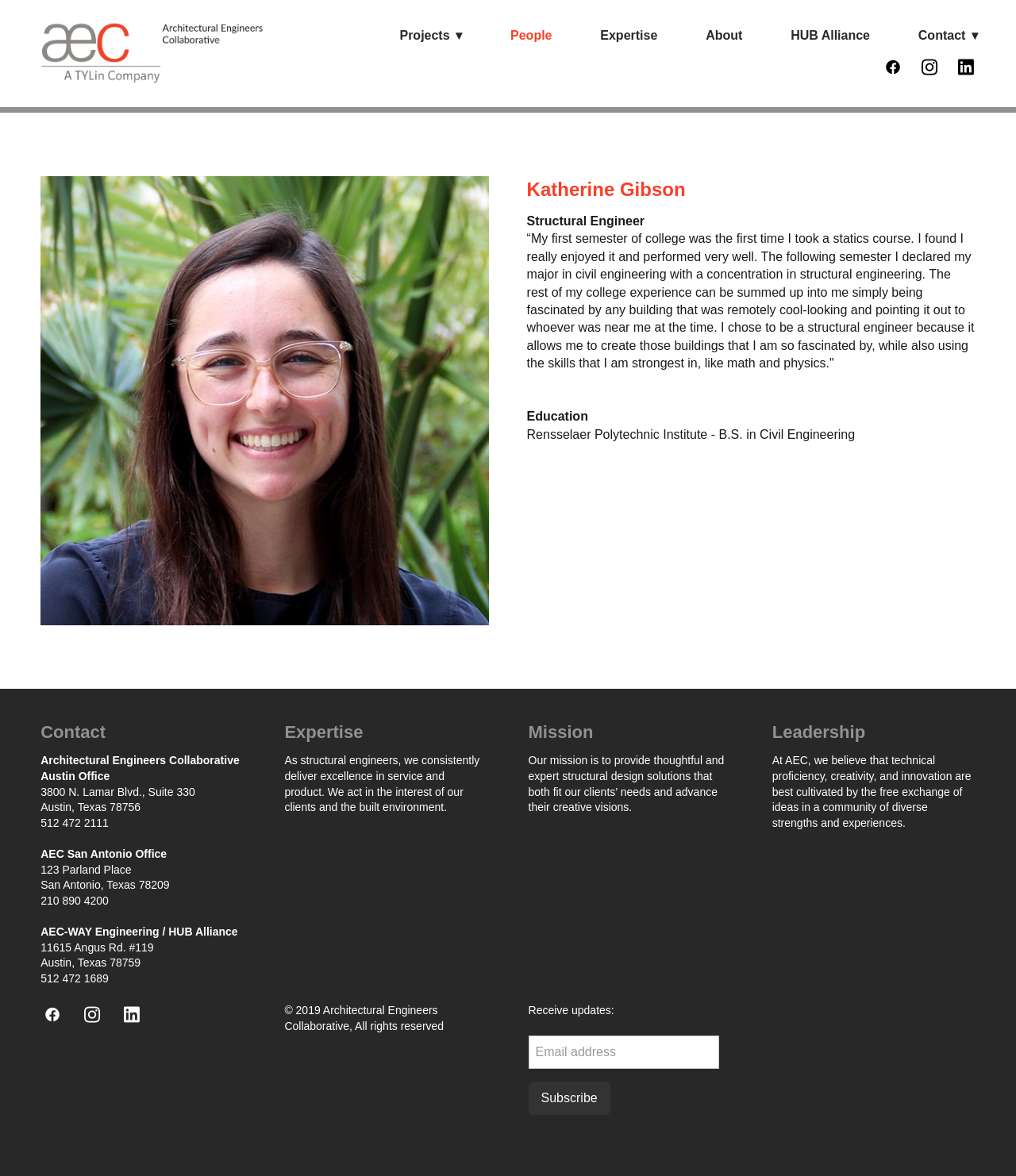How many offices does AEC have?
Use the screenshot to answer the question with a single word or phrase.

Three